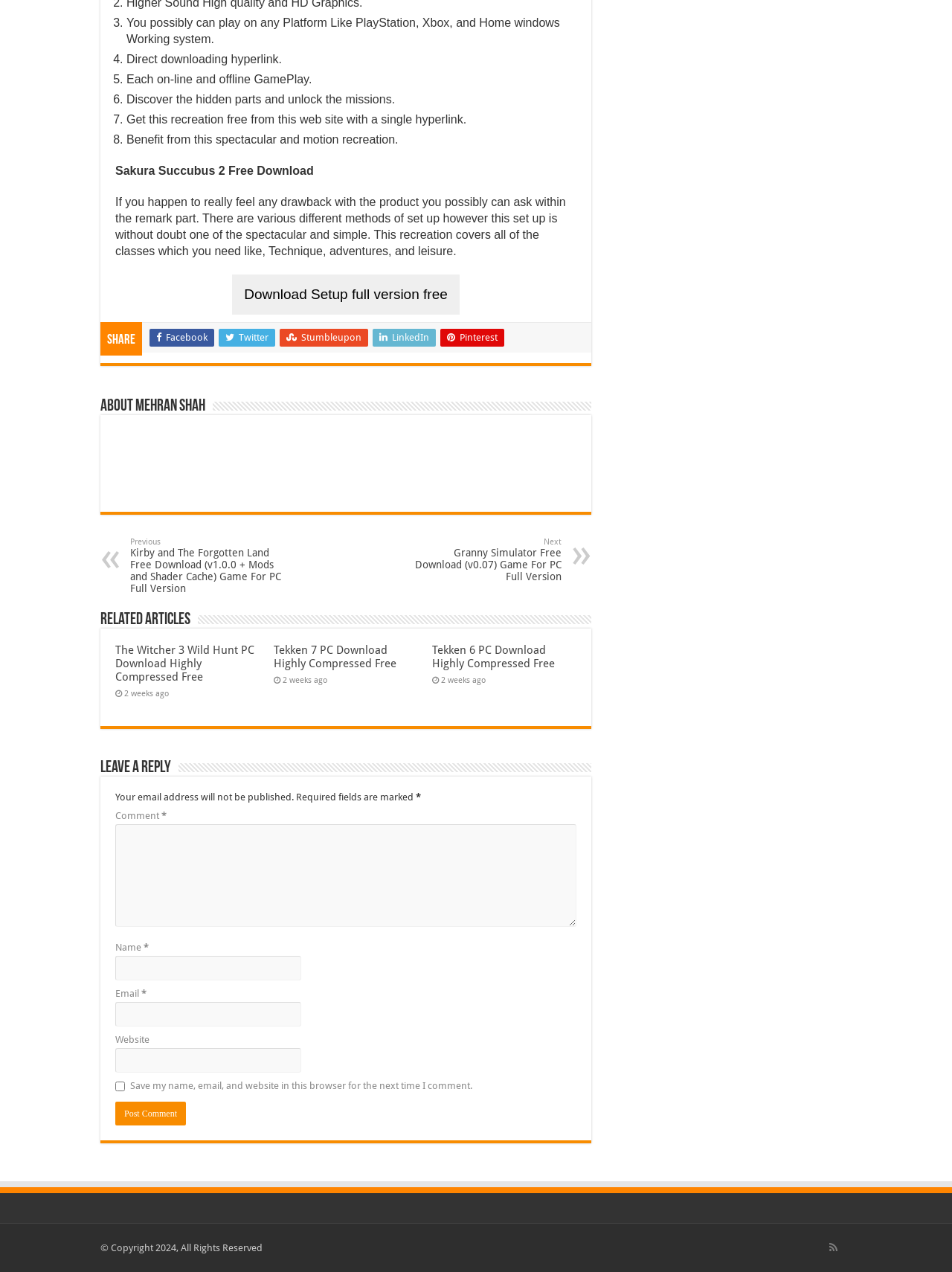Determine the bounding box coordinates for the element that should be clicked to follow this instruction: "Download the game setup". The coordinates should be given as four float numbers between 0 and 1, in the format [left, top, right, bottom].

[0.244, 0.226, 0.483, 0.236]